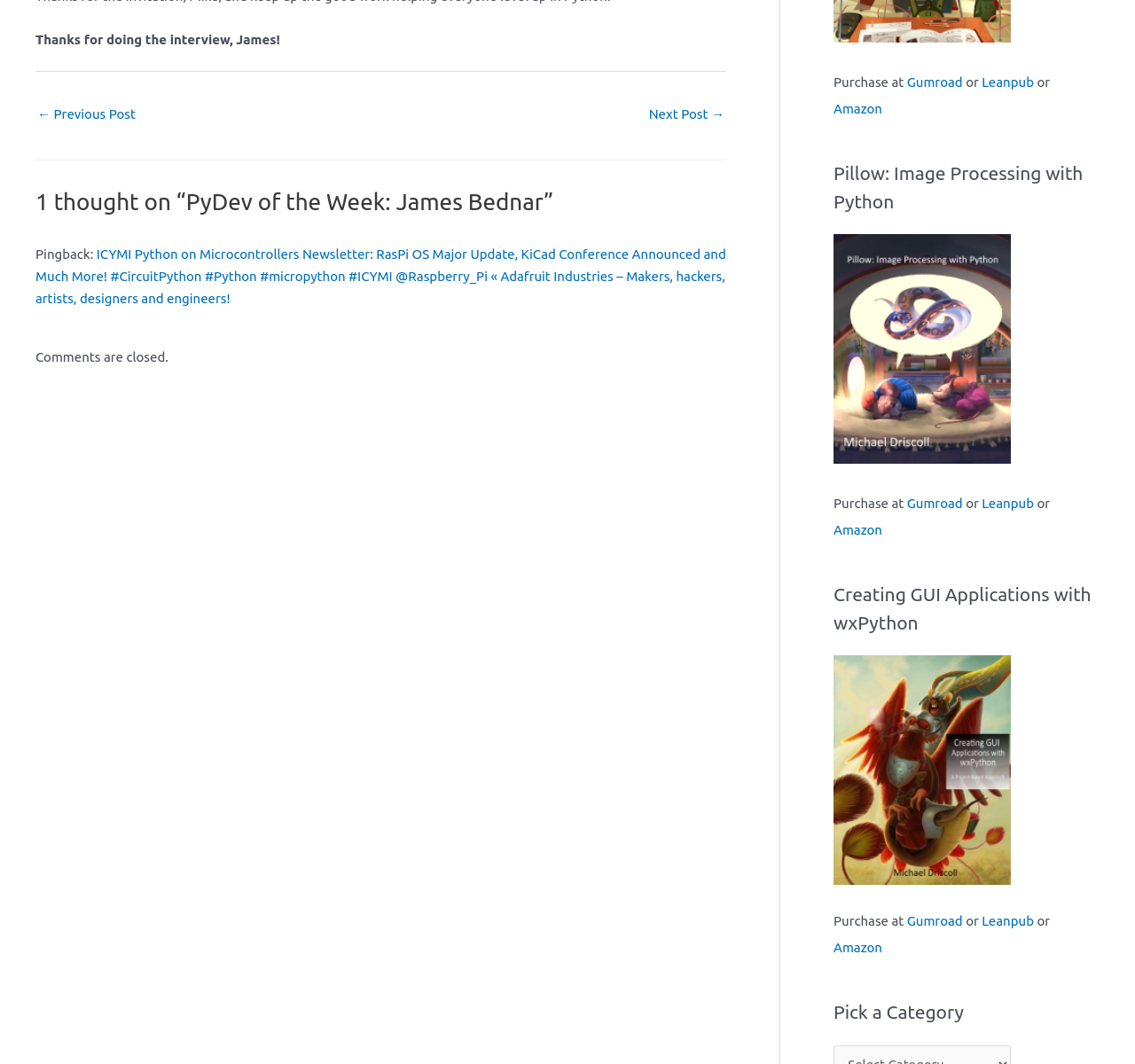From the webpage screenshot, identify the region described by Gumroad. Provide the bounding box coordinates as (top-left x, top-left y, bottom-right x, bottom-right y), with each value being a floating point number between 0 and 1.

[0.799, 0.466, 0.848, 0.48]